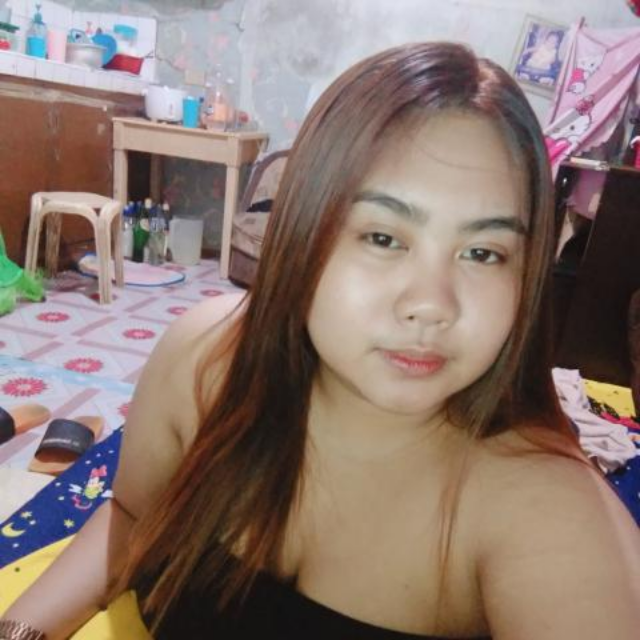Elaborate on the elements present in the image.

The image features a young woman with long, straight hair, sitting in a cozy indoor space. She is wearing a black top and appears to be taking a selfie, with a soft expression on her face. The background reveals a room that is simple and lived-in, with a table in the background cluttered with various kitchen items and bottles. The floors are decorated with patterned tiles and a few casual items like slippers are scattered around. The atmosphere of the image suggests a warm, personal environment.